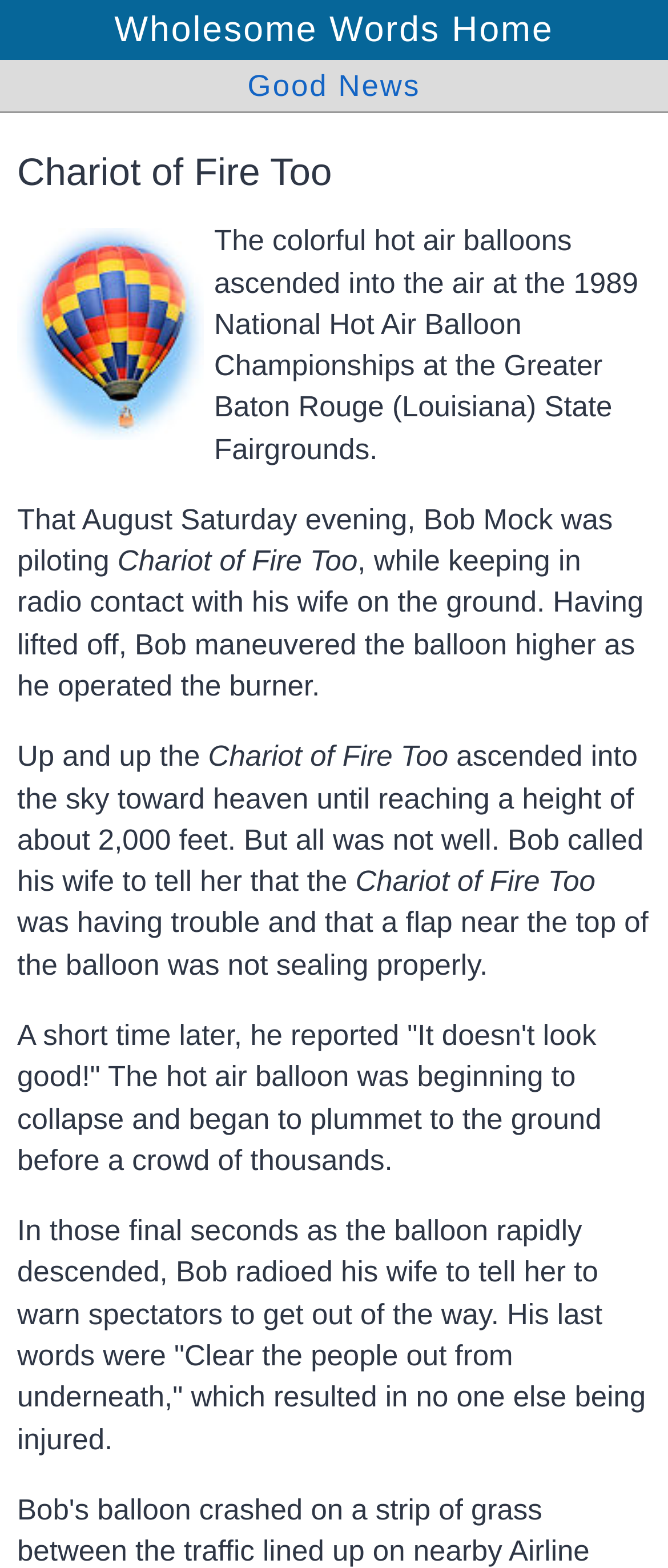What was the problem with the hot air balloon?
Please provide a comprehensive answer based on the information in the image.

The text states that Bob reported to his wife that the hot air balloon 'was having trouble and that a flap near the top of the balloon was not sealing properly'.